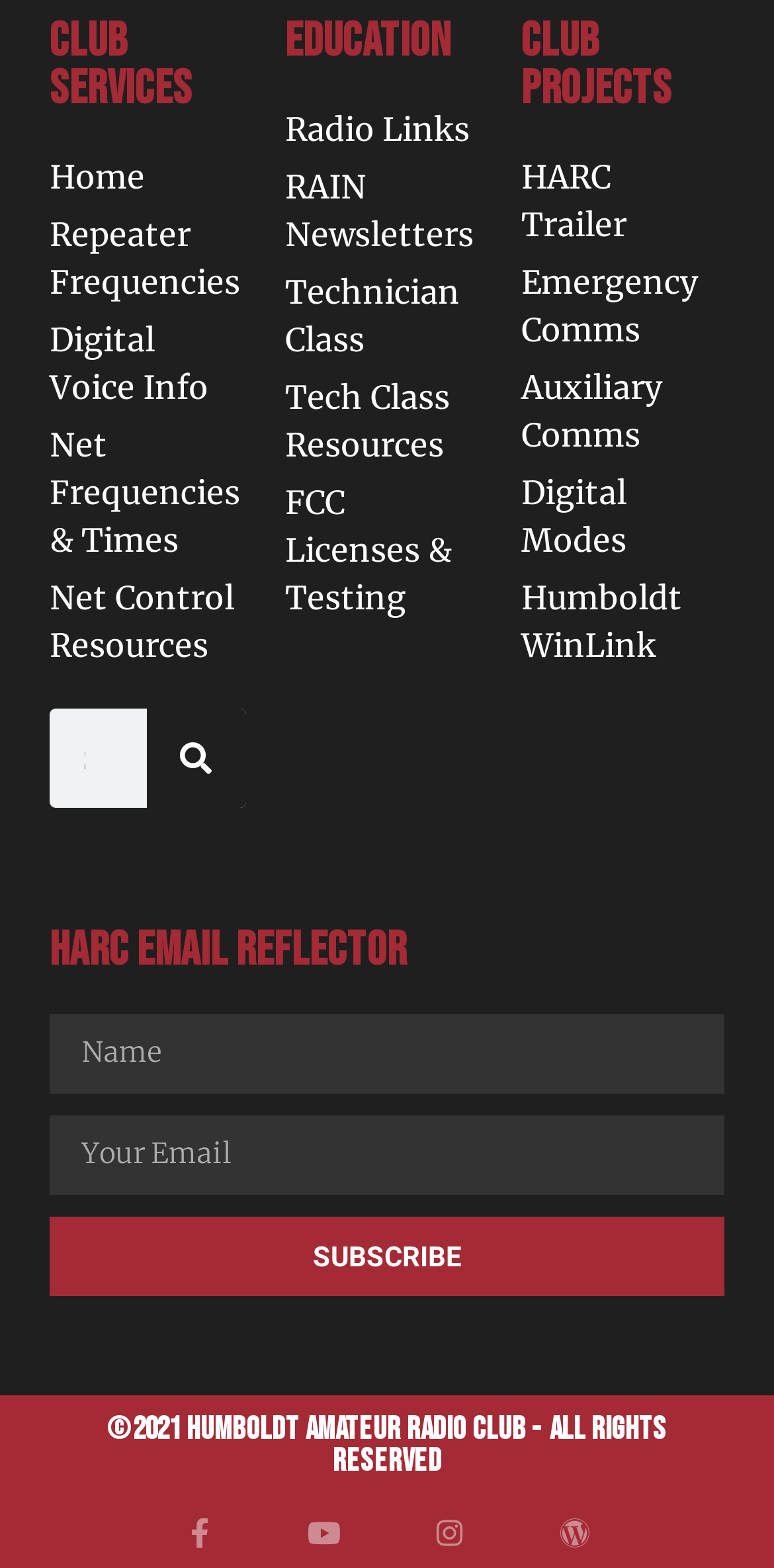Can you specify the bounding box coordinates for the region that should be clicked to fulfill this instruction: "Subscribe to HARC EMAIL REFLECTOR".

[0.064, 0.776, 0.936, 0.827]